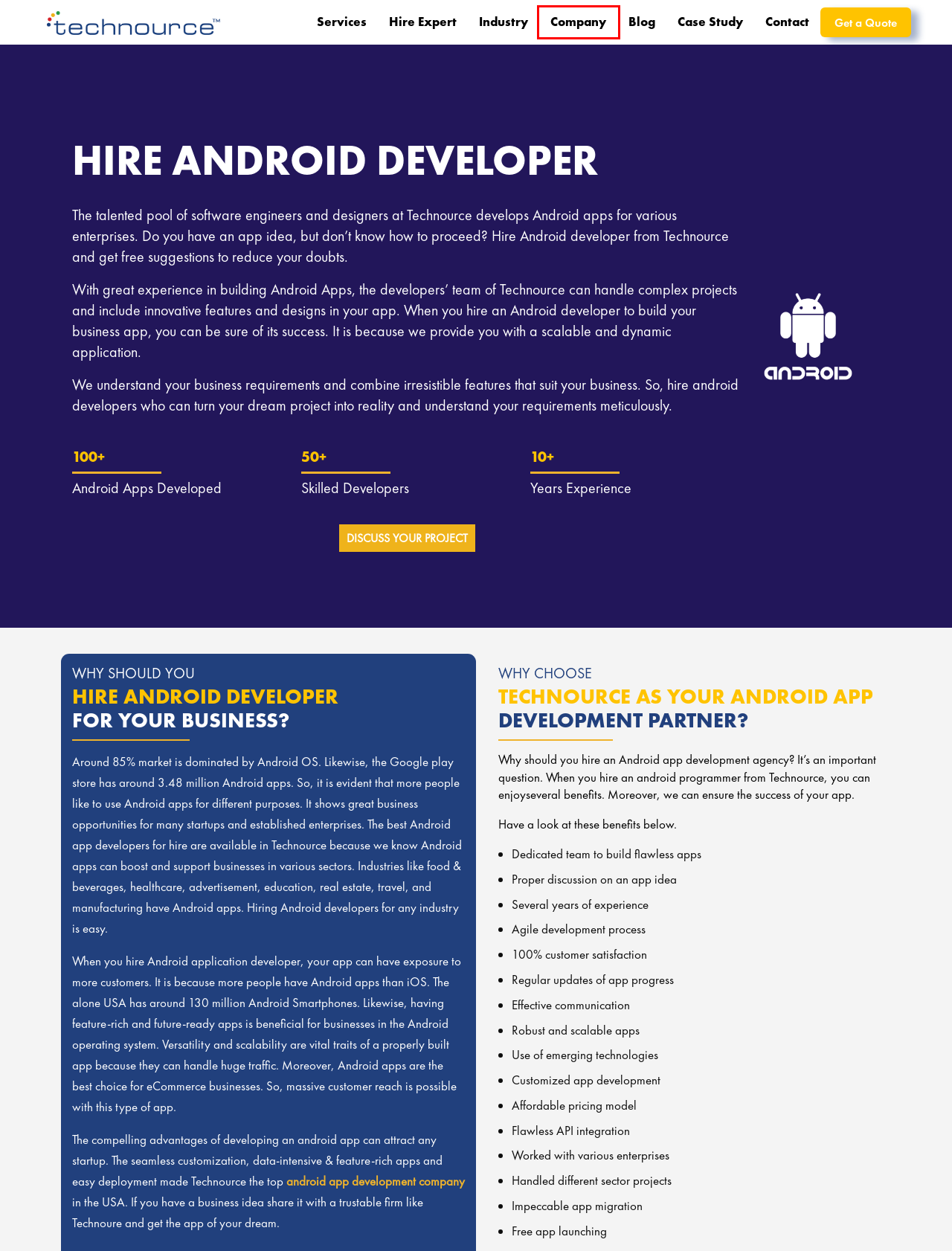Analyze the screenshot of a webpage that features a red rectangle bounding box. Pick the webpage description that best matches the new webpage you would see after clicking on the element within the red bounding box. Here are the candidates:
A. Hire dedicated developers | Hire software development team
B. Custom Software Application Development Services | Technource
C. Case Studies of website, Mobile Apps & Custom Software Solutions
D. Contact us for Website & Mobile App Development Services | Technource
E. Android App Development Company | Android App Development Service
F. Inquiry for Custom Software, Web & Mobile App Development | Technource
G. Mobile Apps, Web Development News, On demand Trends & much more
H. Top Software, Website and Mobile App Development Company

B